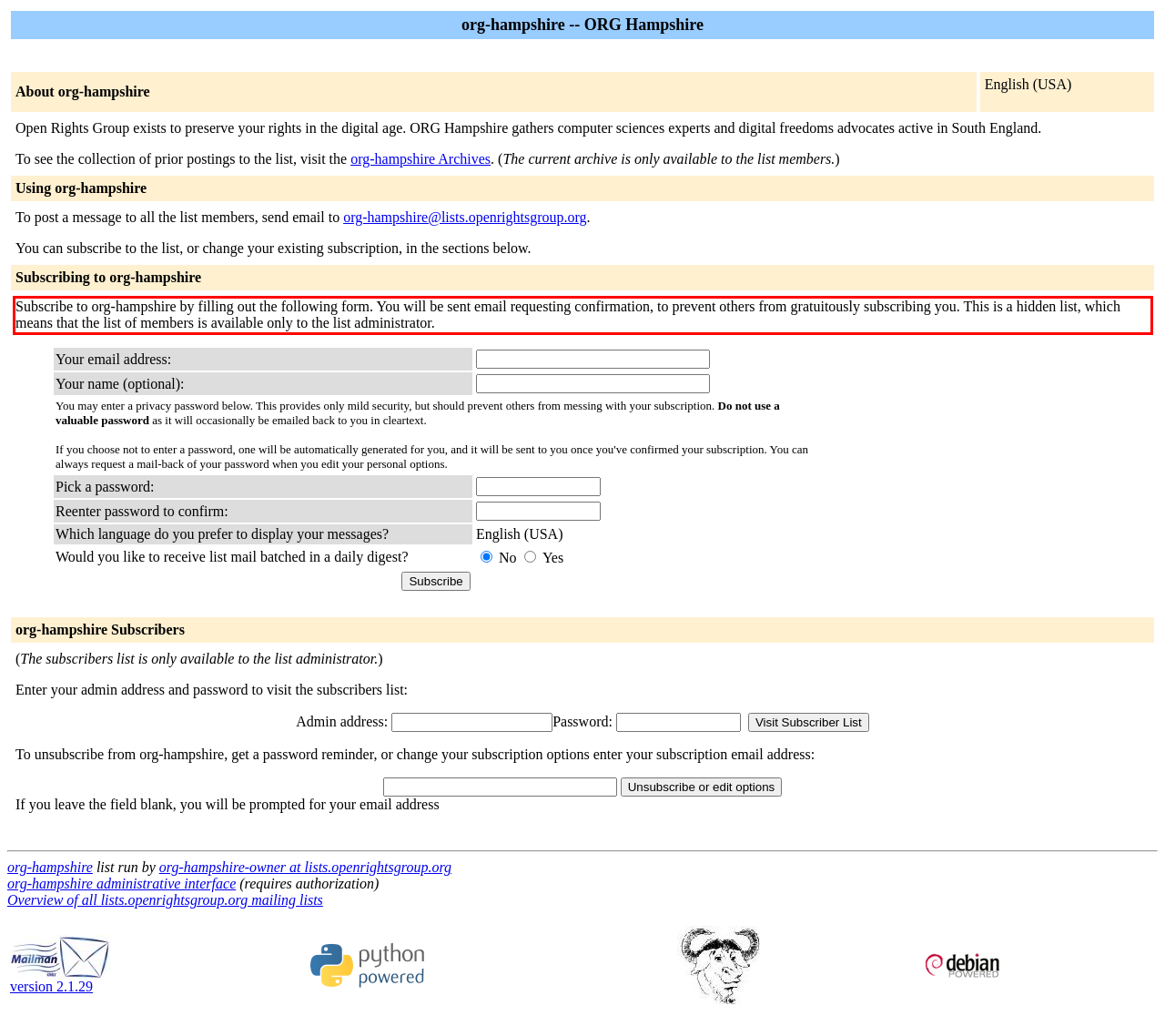Given a screenshot of a webpage with a red bounding box, please identify and retrieve the text inside the red rectangle.

Subscribe to org-hampshire by filling out the following form. You will be sent email requesting confirmation, to prevent others from gratuitously subscribing you. This is a hidden list, which means that the list of members is available only to the list administrator.